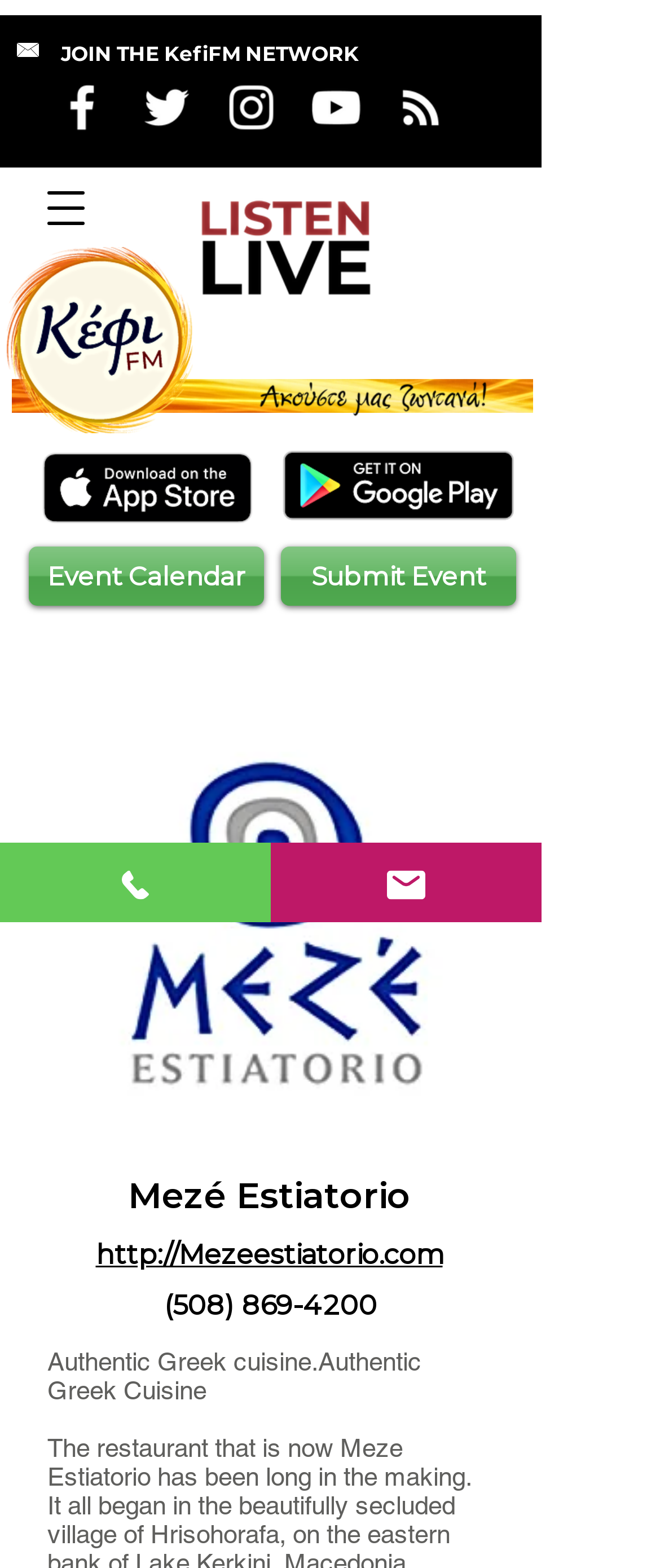Give a one-word or short phrase answer to this question: 
What is the color of the KefiFM OrangeBar?

Orange